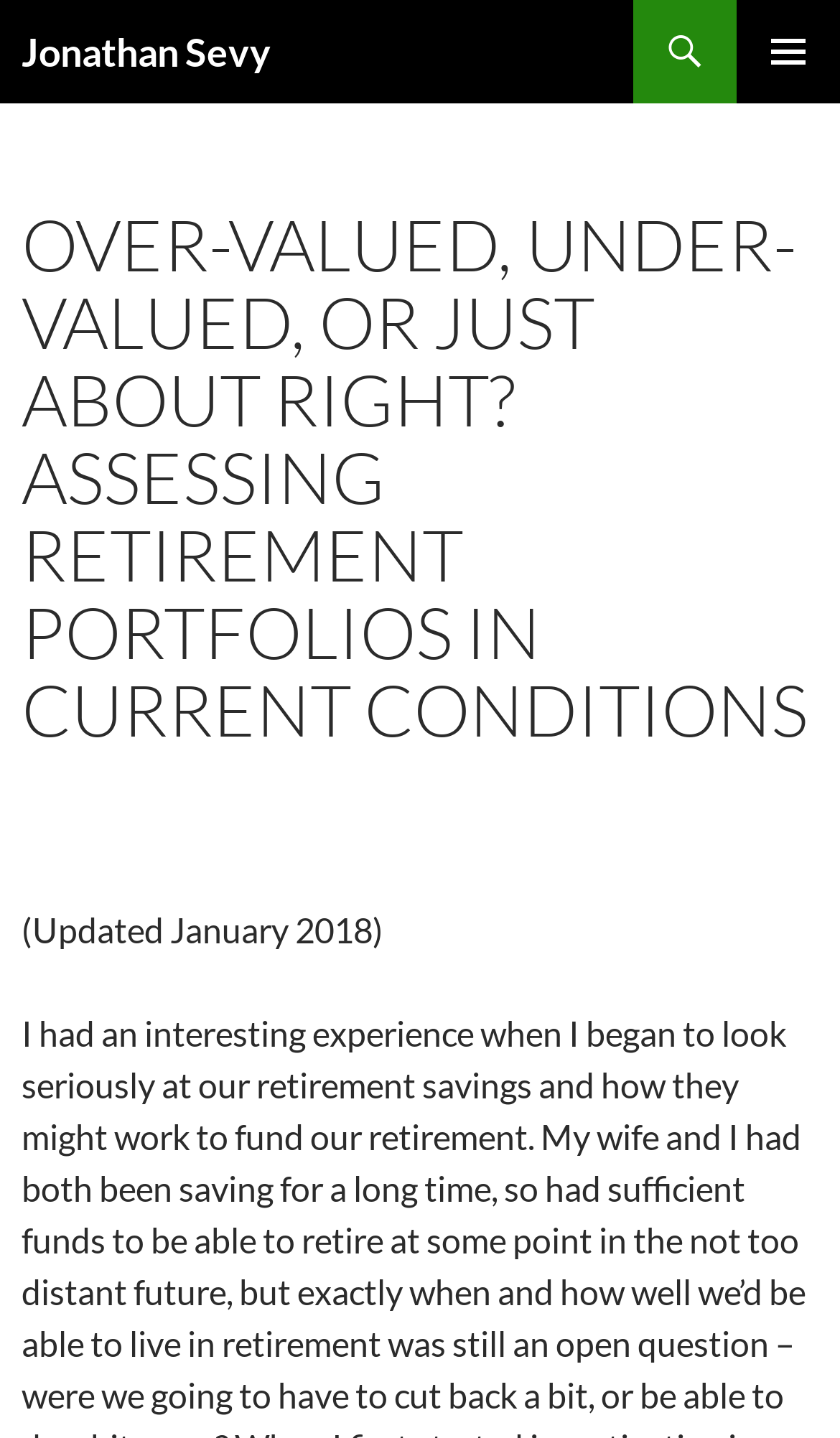Is the primary menu expanded?
Refer to the image and provide a one-word or short phrase answer.

No